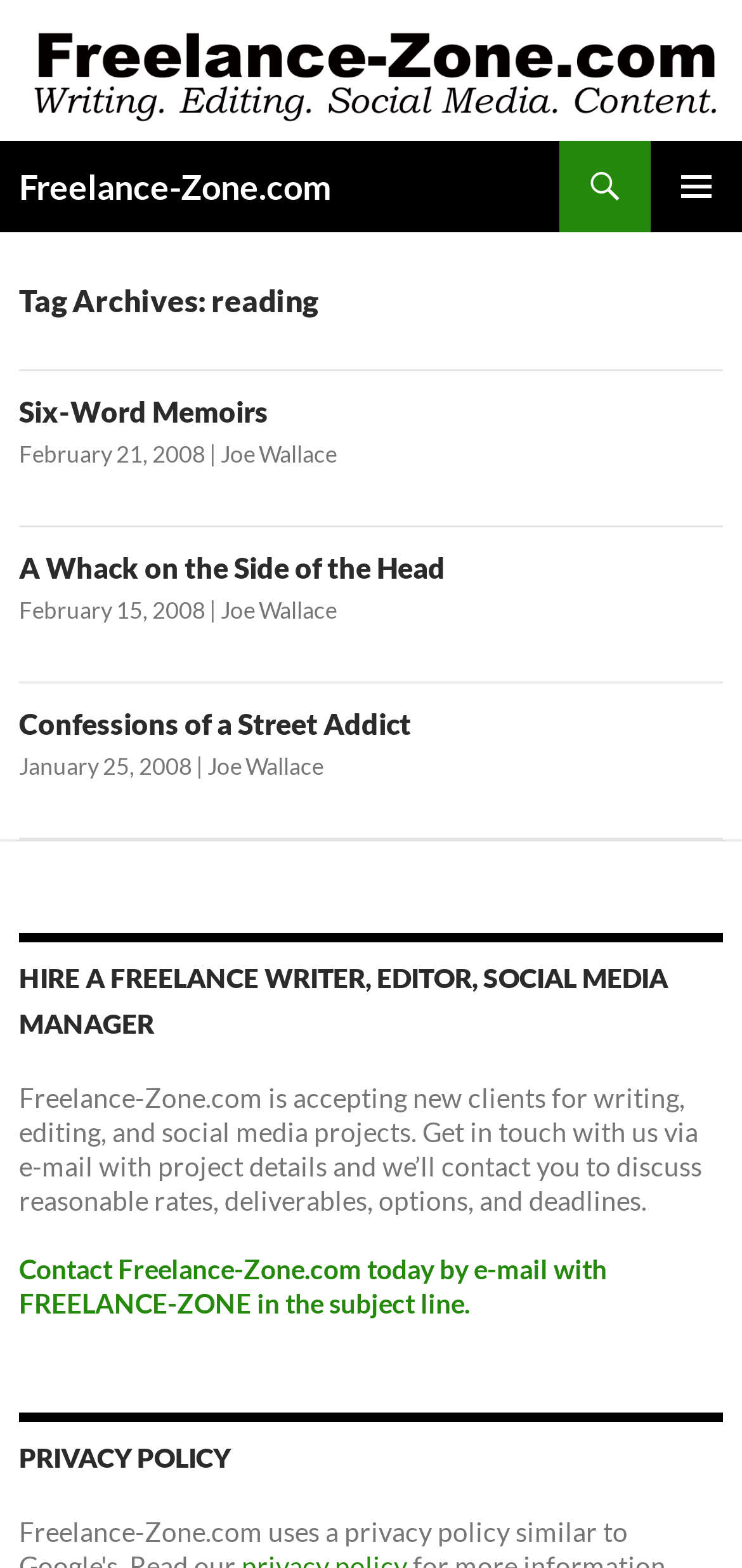Using the provided description Confessions of a Street Addict, find the bounding box coordinates for the UI element. Provide the coordinates in (top-left x, top-left y, bottom-right x, bottom-right y) format, ensuring all values are between 0 and 1.

[0.026, 0.451, 0.554, 0.473]